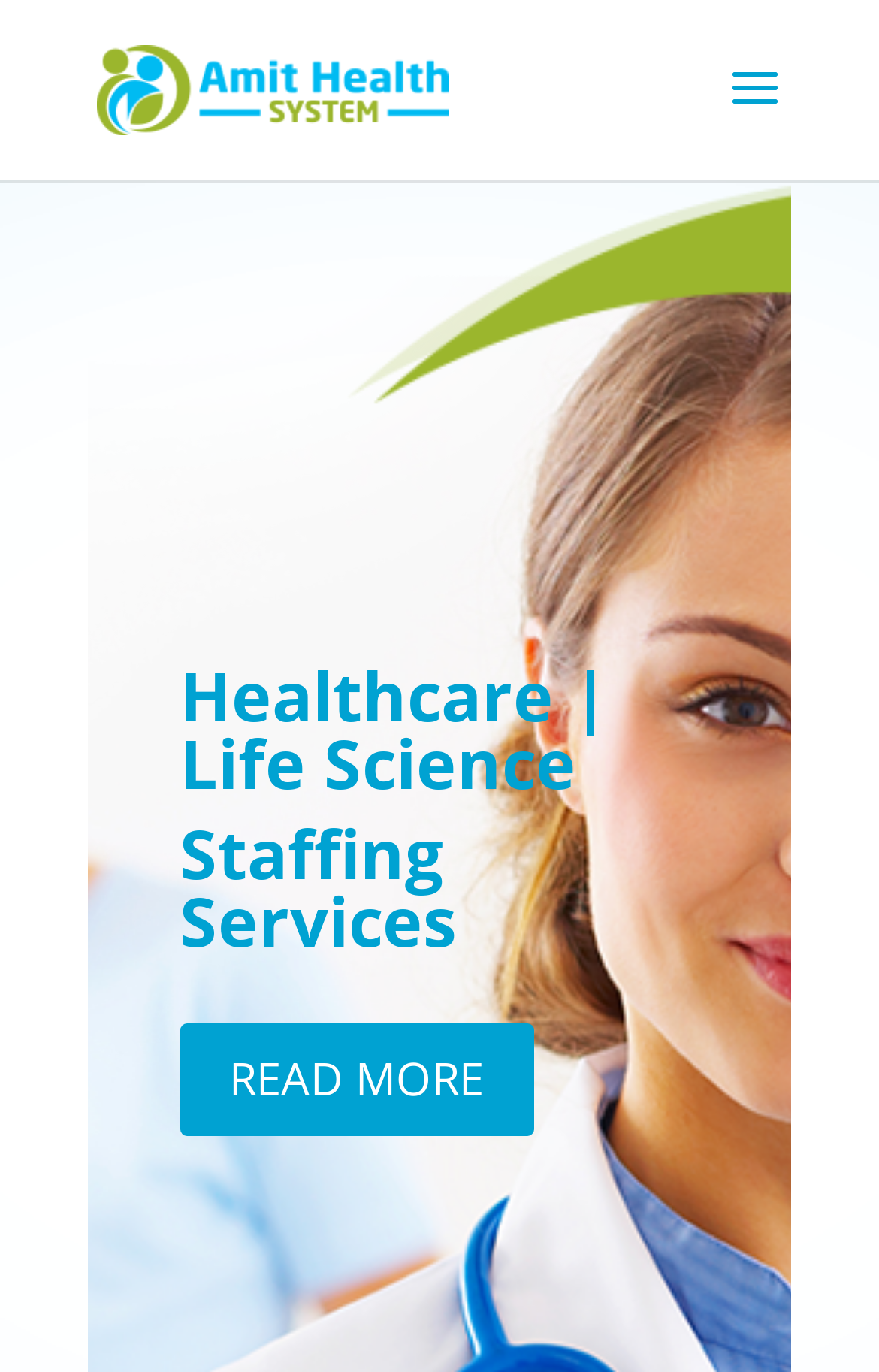Please determine the headline of the webpage and provide its content.

Healthcare | Life Science